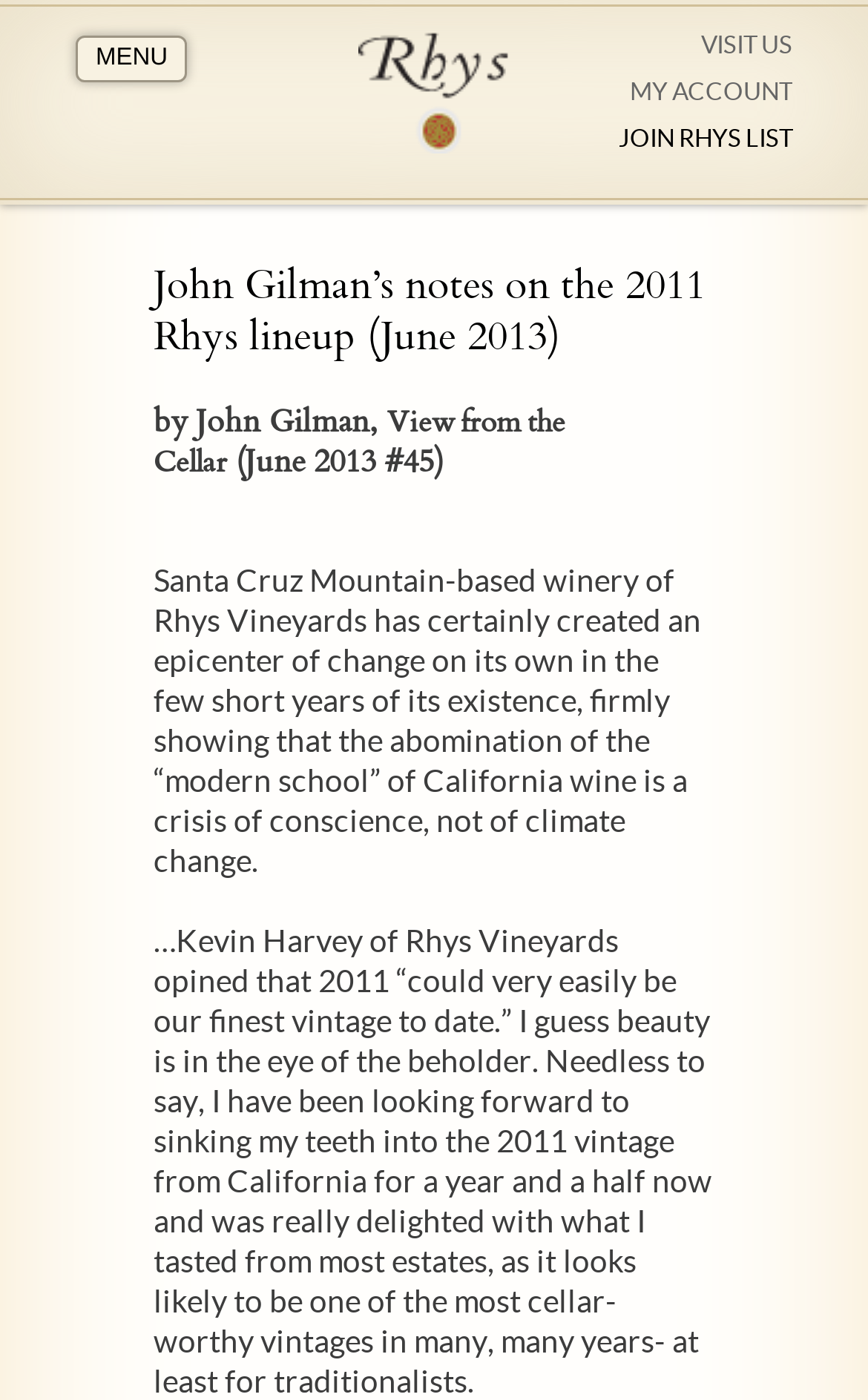Determine the bounding box for the UI element that matches this description: "View from the Cellar".

[0.177, 0.284, 0.651, 0.345]